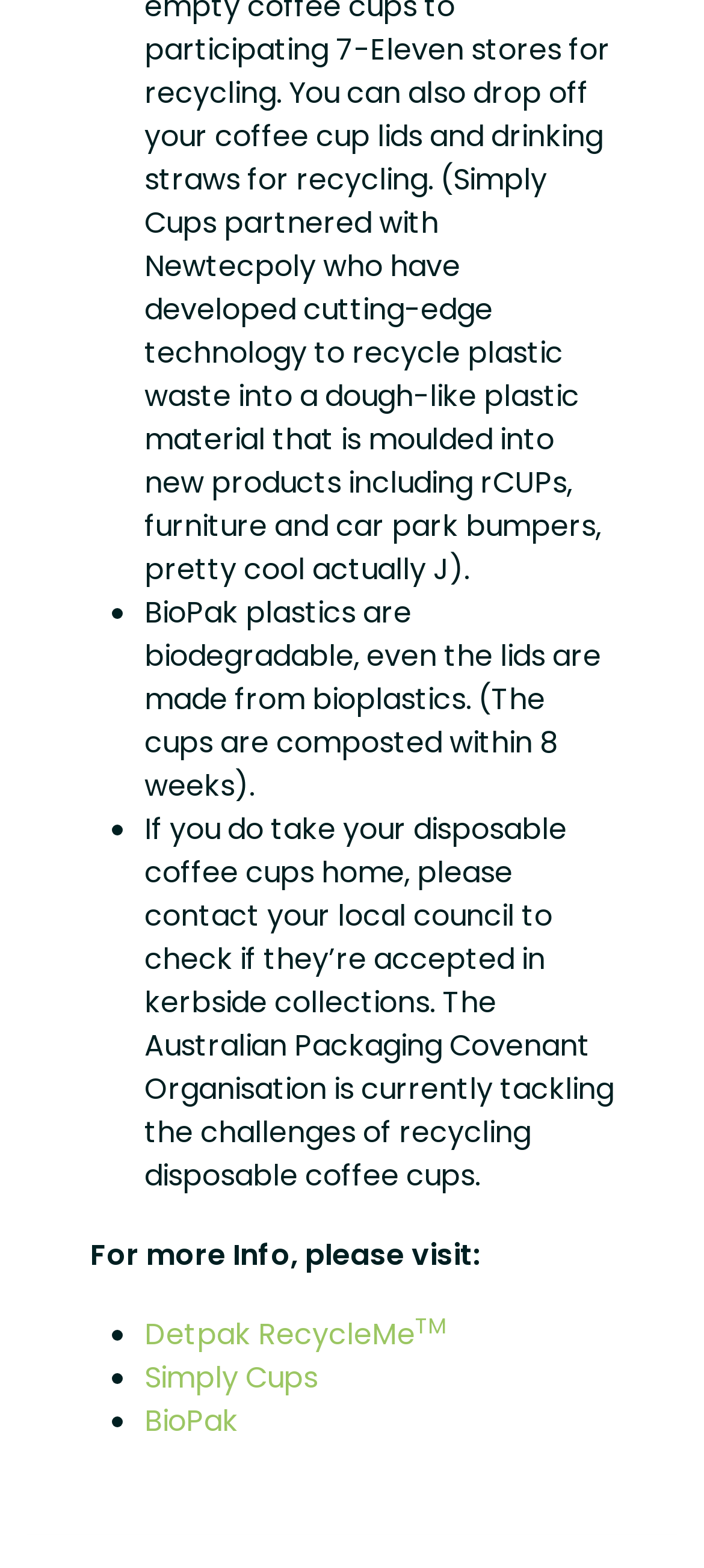What organization is tackling recycling challenges?
With the help of the image, please provide a detailed response to the question.

According to the webpage, the Australian Packaging Covenant Organisation is currently tackling the challenges of recycling disposable coffee cups.